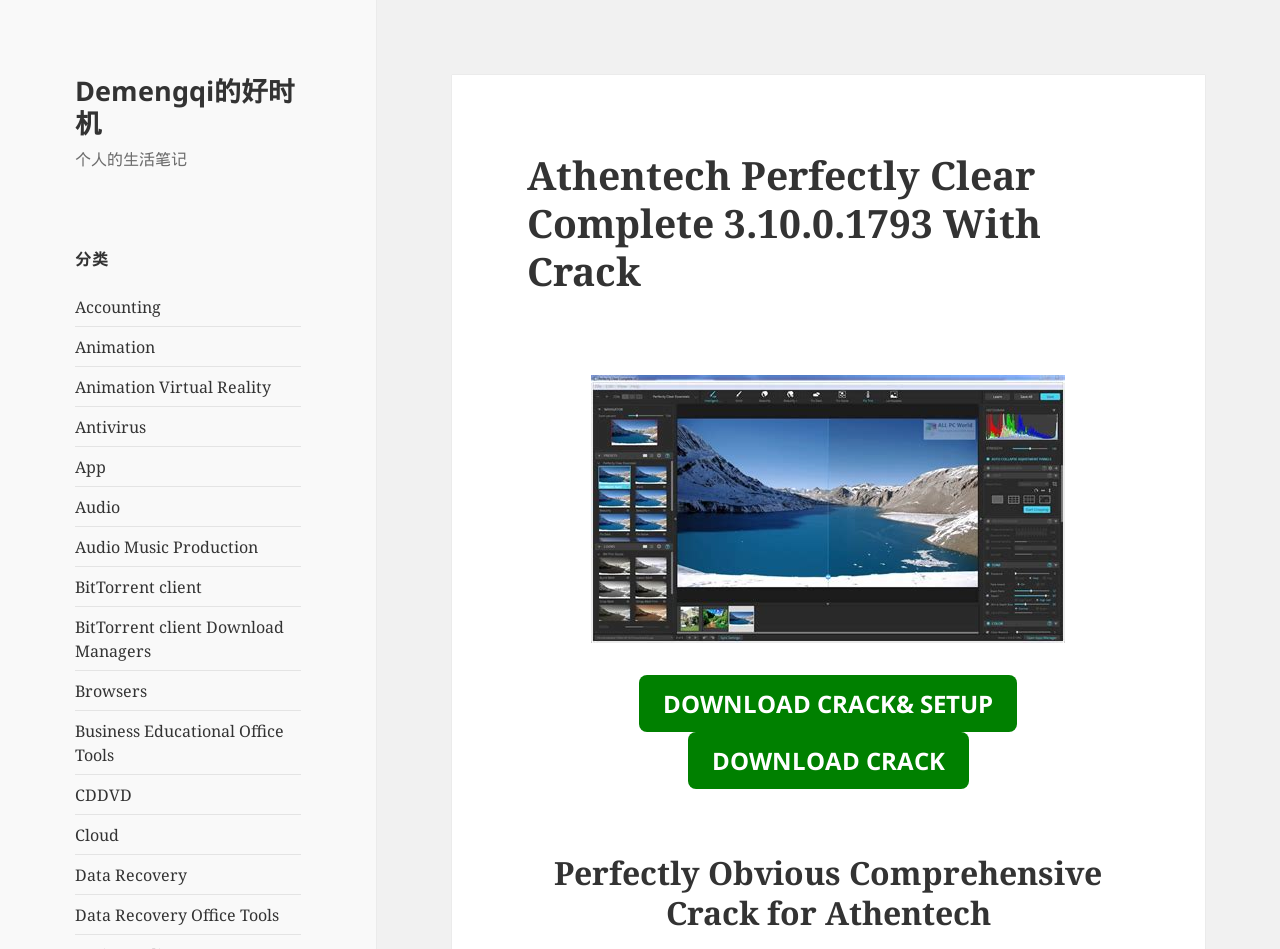What is the category of 'Animation Virtual Reality'?
Answer the question using a single word or phrase, according to the image.

Animation